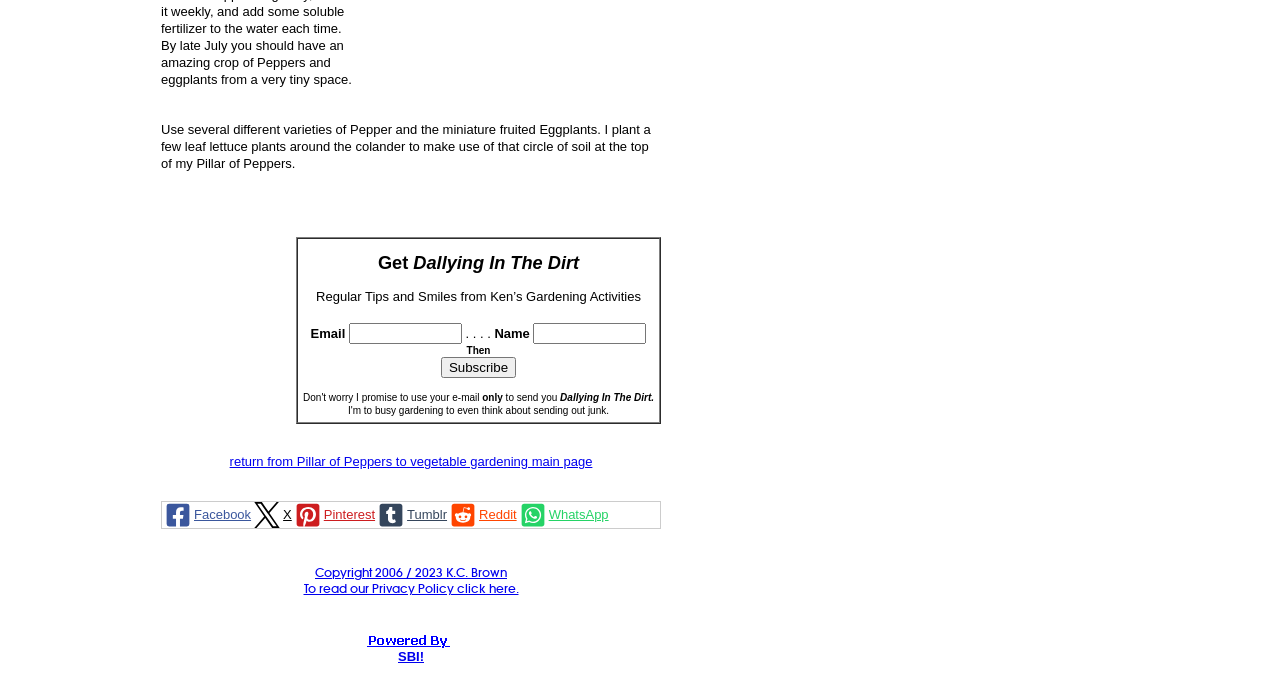Using the description "Tumblr", predict the bounding box of the relevant HTML element.

[0.293, 0.72, 0.349, 0.758]